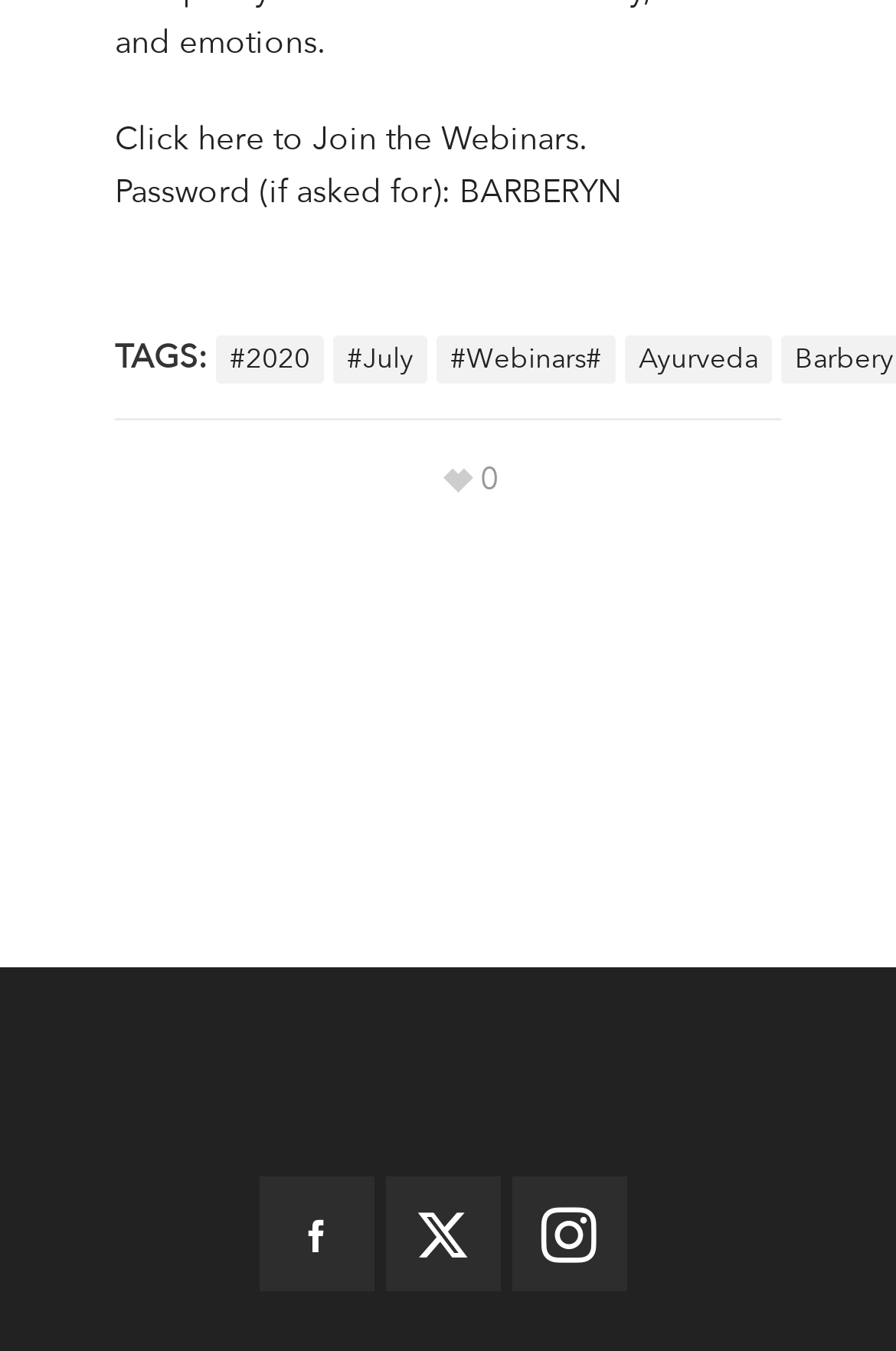What is the password for the webinar?
From the screenshot, provide a brief answer in one word or phrase.

BARBERYN